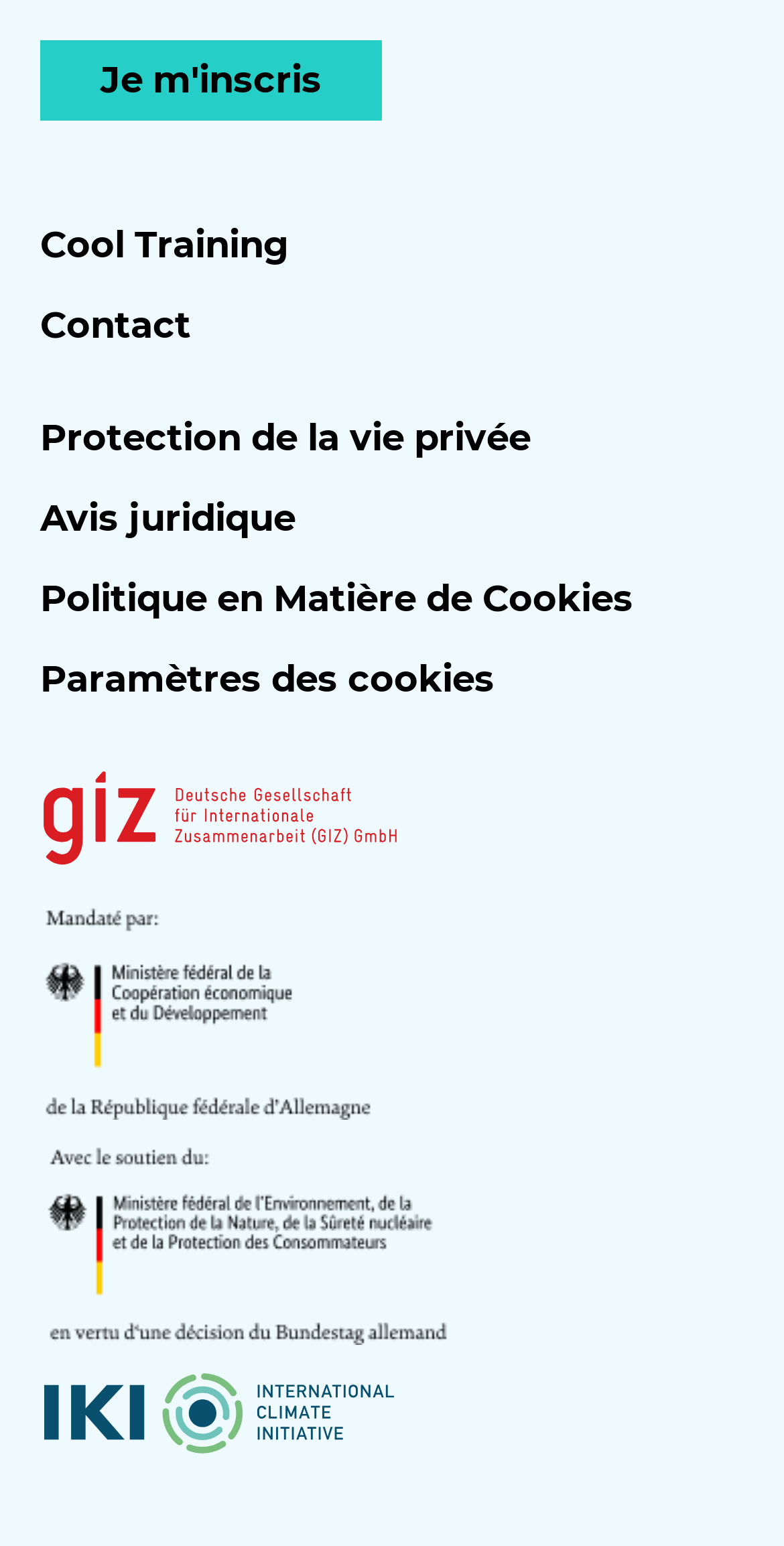How many images are there on the webpage?
Please provide a comprehensive answer based on the visual information in the image.

I found four images on the webpage, which are denoted by the elements with IDs 191, 193, 194, and 195, respectively. These images are associated with the links to external websites or organizations.